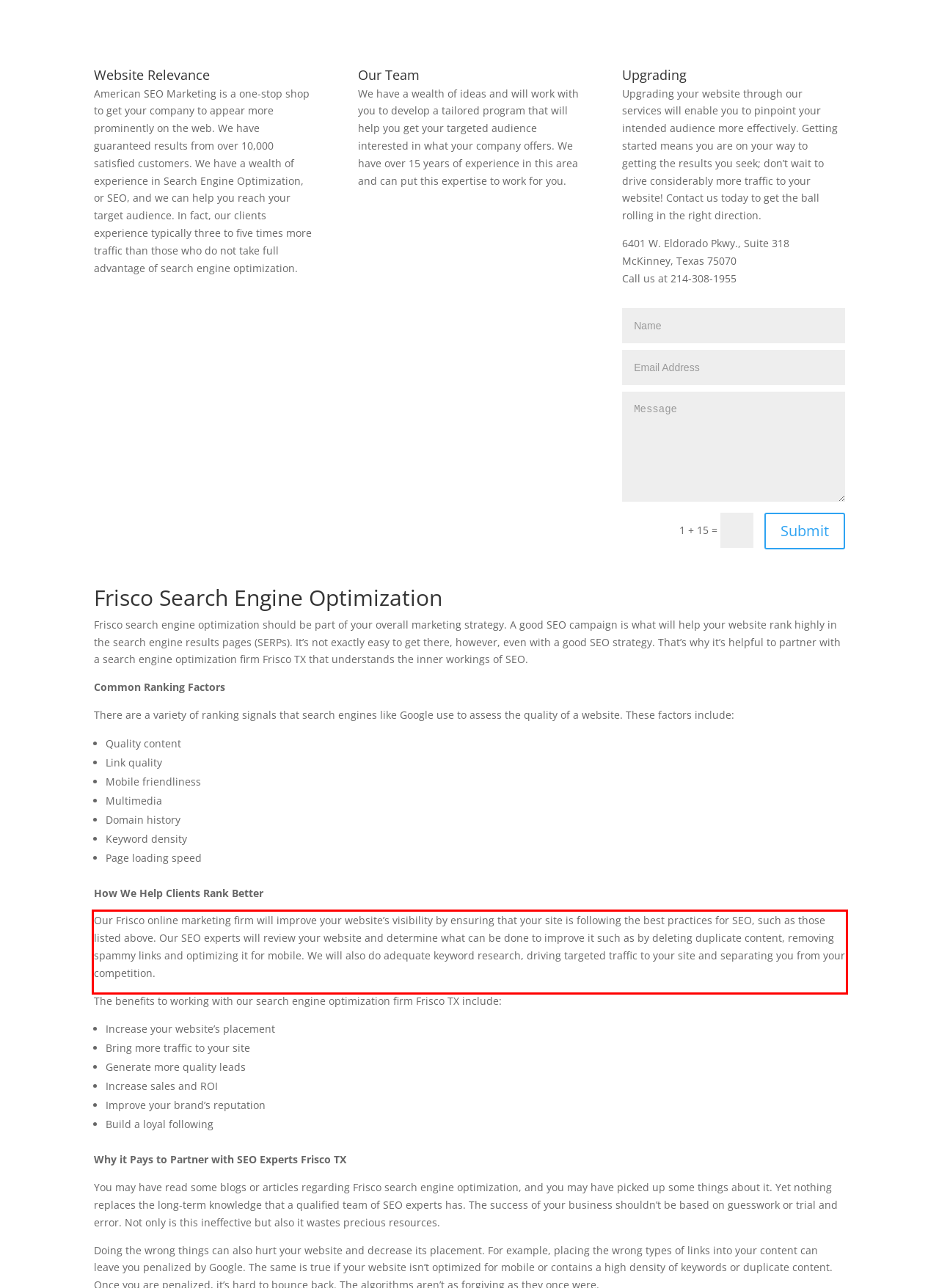Given a screenshot of a webpage, identify the red bounding box and perform OCR to recognize the text within that box.

Our Frisco online marketing firm will improve your website’s visibility by ensuring that your site is following the best practices for SEO, such as those listed above. Our SEO experts will review your website and determine what can be done to improve it such as by deleting duplicate content, removing spammy links and optimizing it for mobile. We will also do adequate keyword research, driving targeted traffic to your site and separating you from your competition.